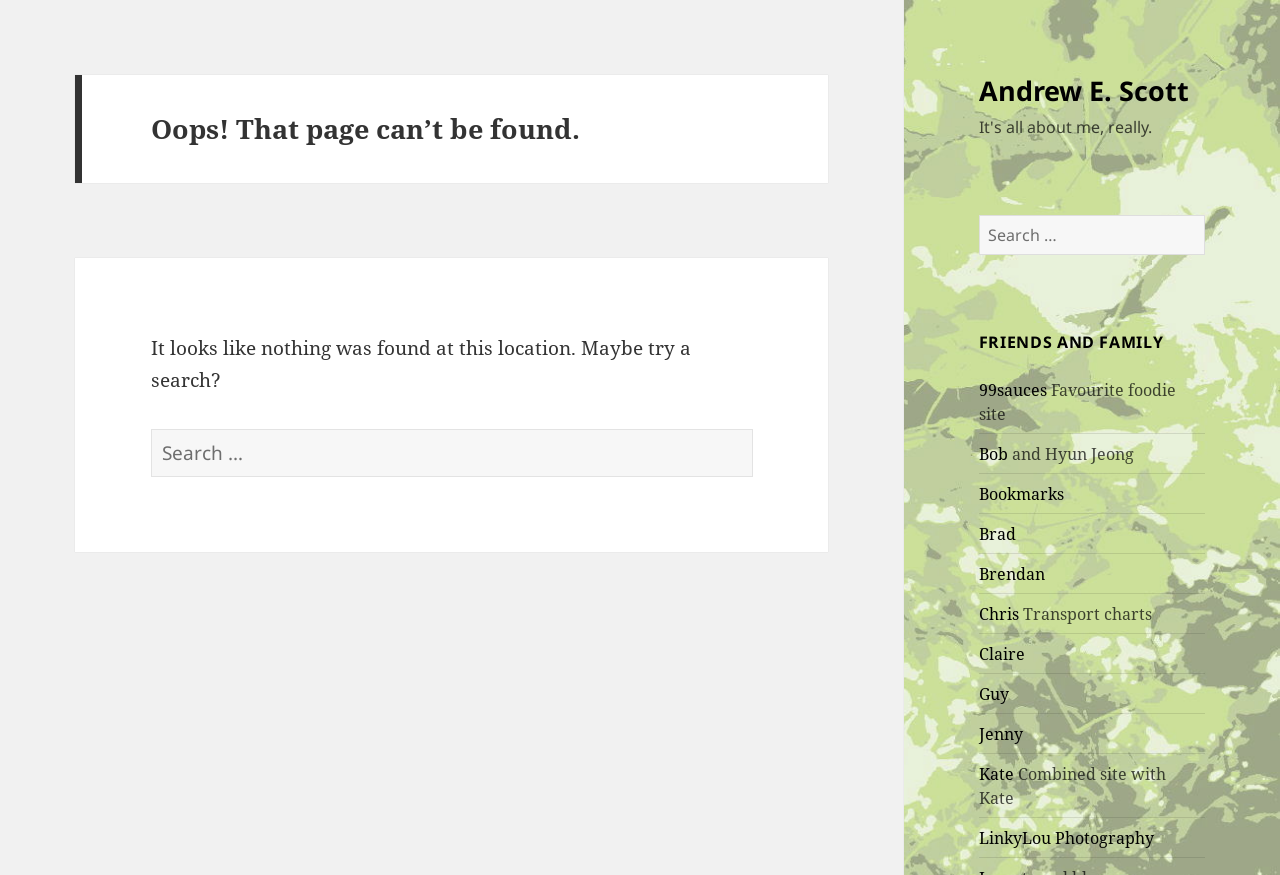What is the layout of the webpage?
Refer to the image and answer the question using a single word or phrase.

Header and main section